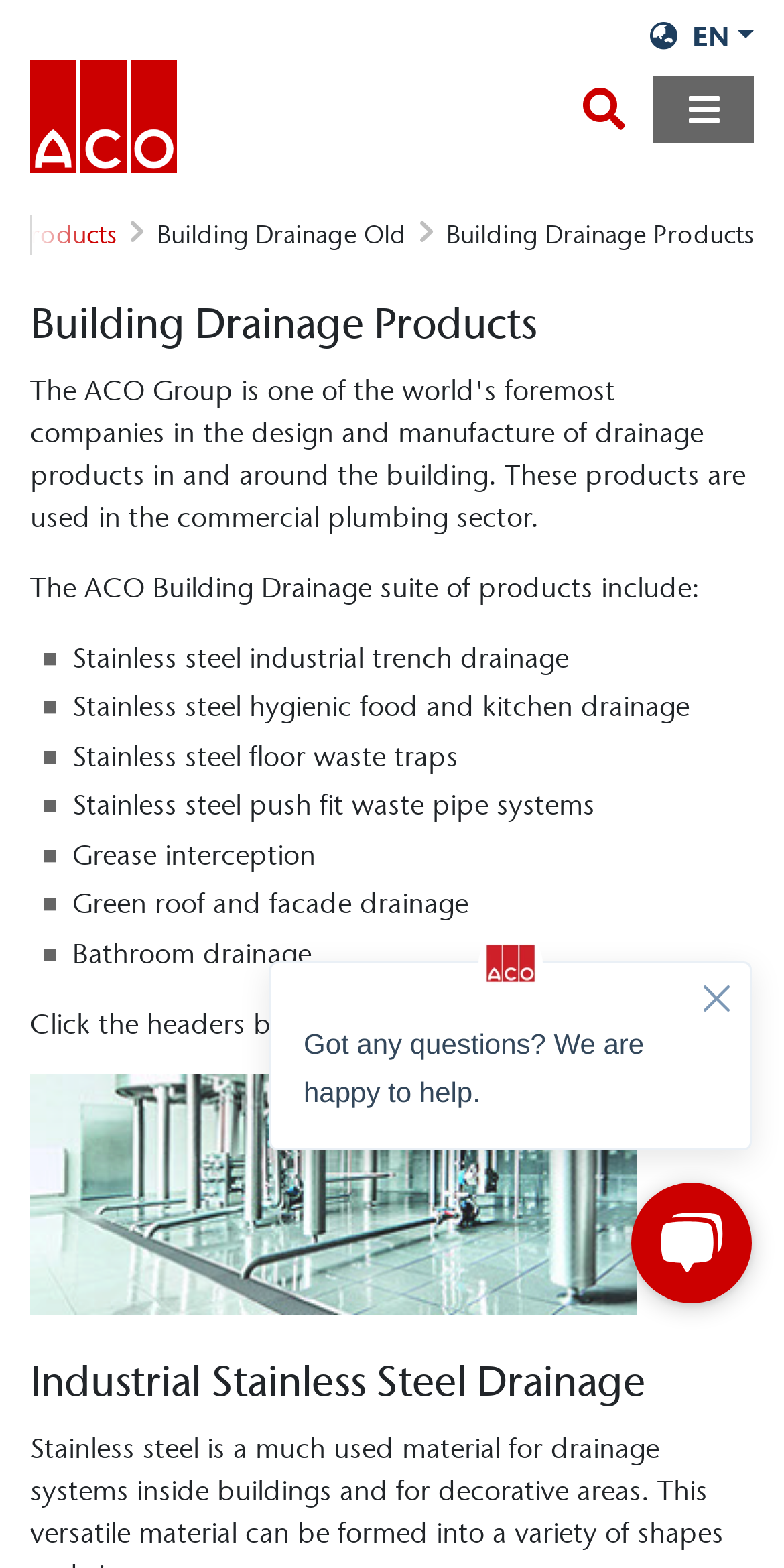What types of products are listed on the webpage?
Kindly offer a comprehensive and detailed response to the question.

The webpage lists various types of building drainage products, including stainless steel industrial trench drainage, stainless steel hygienic food and kitchen drainage, and more, which can be found in the middle section of the webpage.